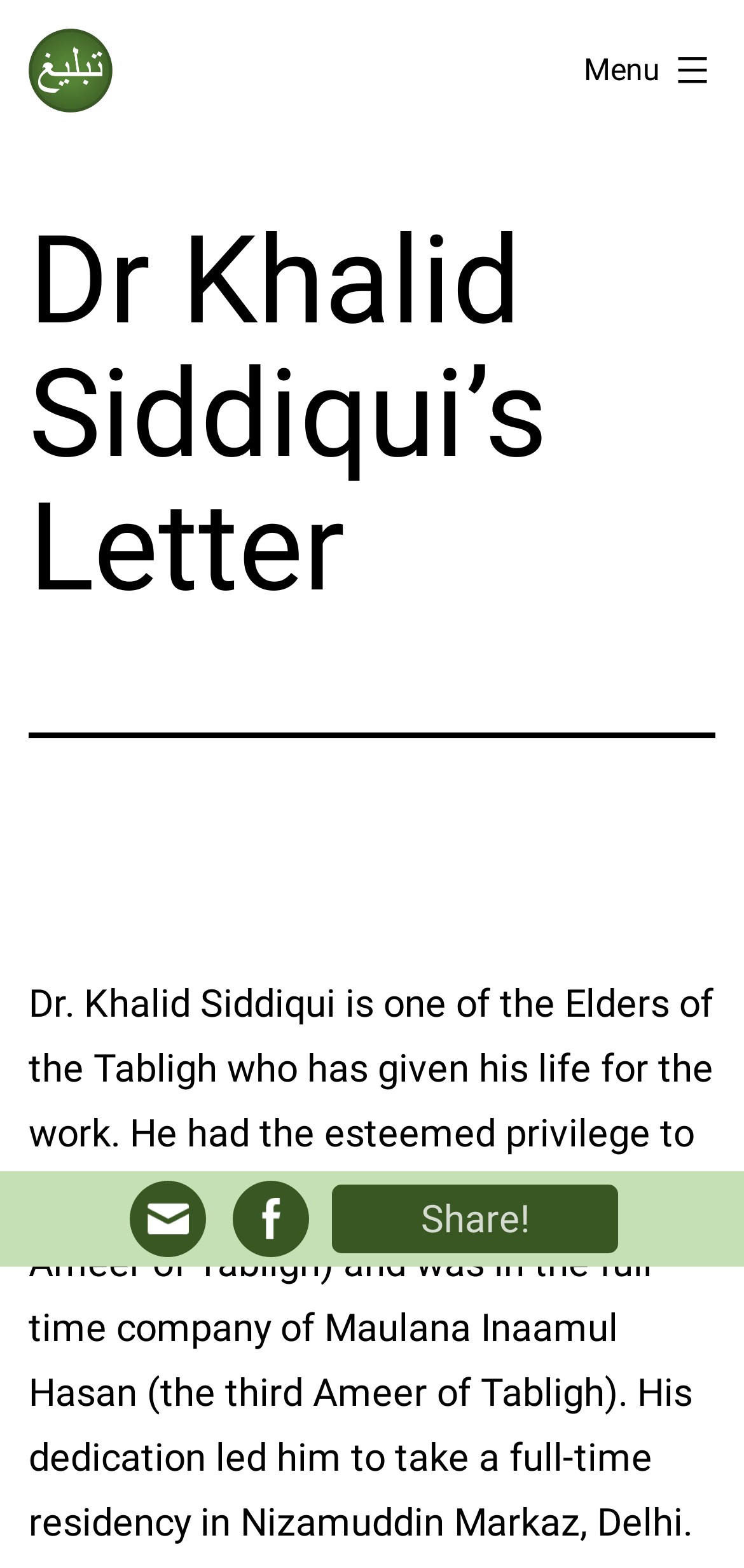What is the purpose of the 'Share!' button?
Please answer using one word or phrase, based on the screenshot.

To share content